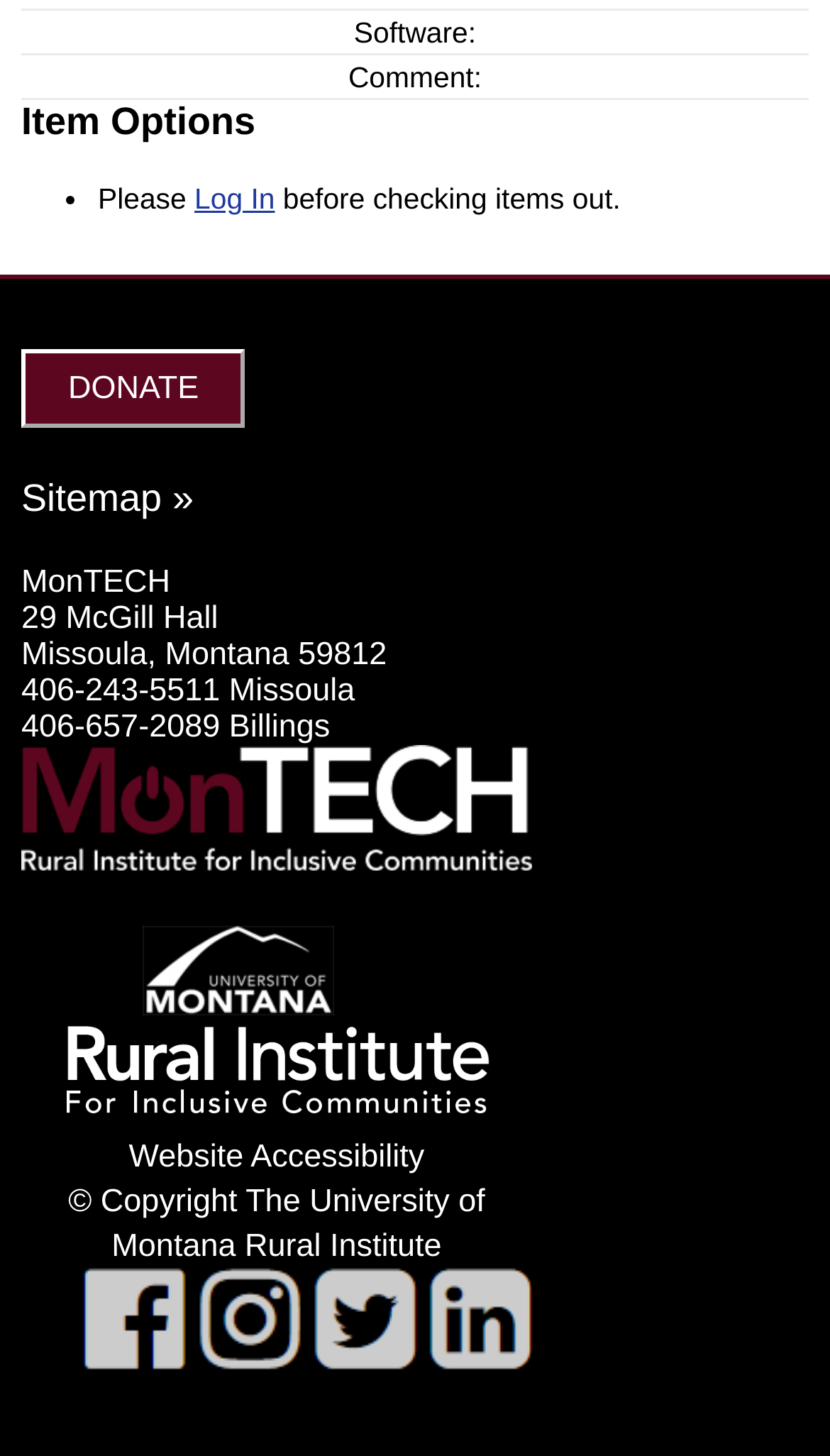Find the bounding box coordinates of the element you need to click on to perform this action: 'Click Log In'. The coordinates should be represented by four float values between 0 and 1, in the format [left, top, right, bottom].

[0.234, 0.126, 0.331, 0.148]